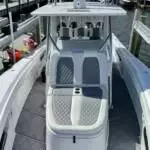Where is the boat currently located?
Answer the question with just one word or phrase using the image.

A marina